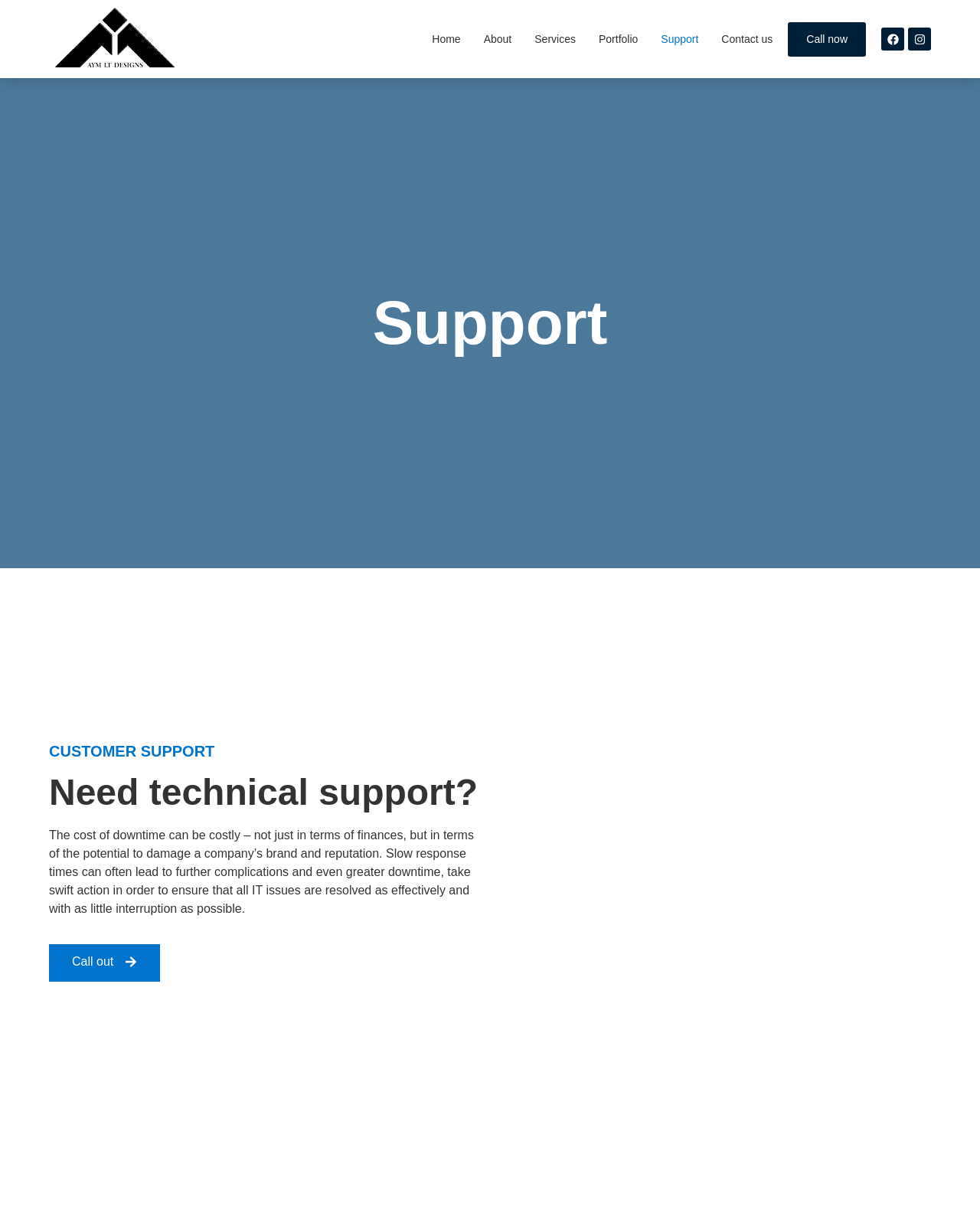What is the purpose of the 'Call out' link?
Utilize the image to construct a detailed and well-explained answer.

The 'Call out' link is likely for technical support as it is placed below the text describing the importance of swift action in resolving IT issues, indicating that it is a call to action for customers to seek technical support.